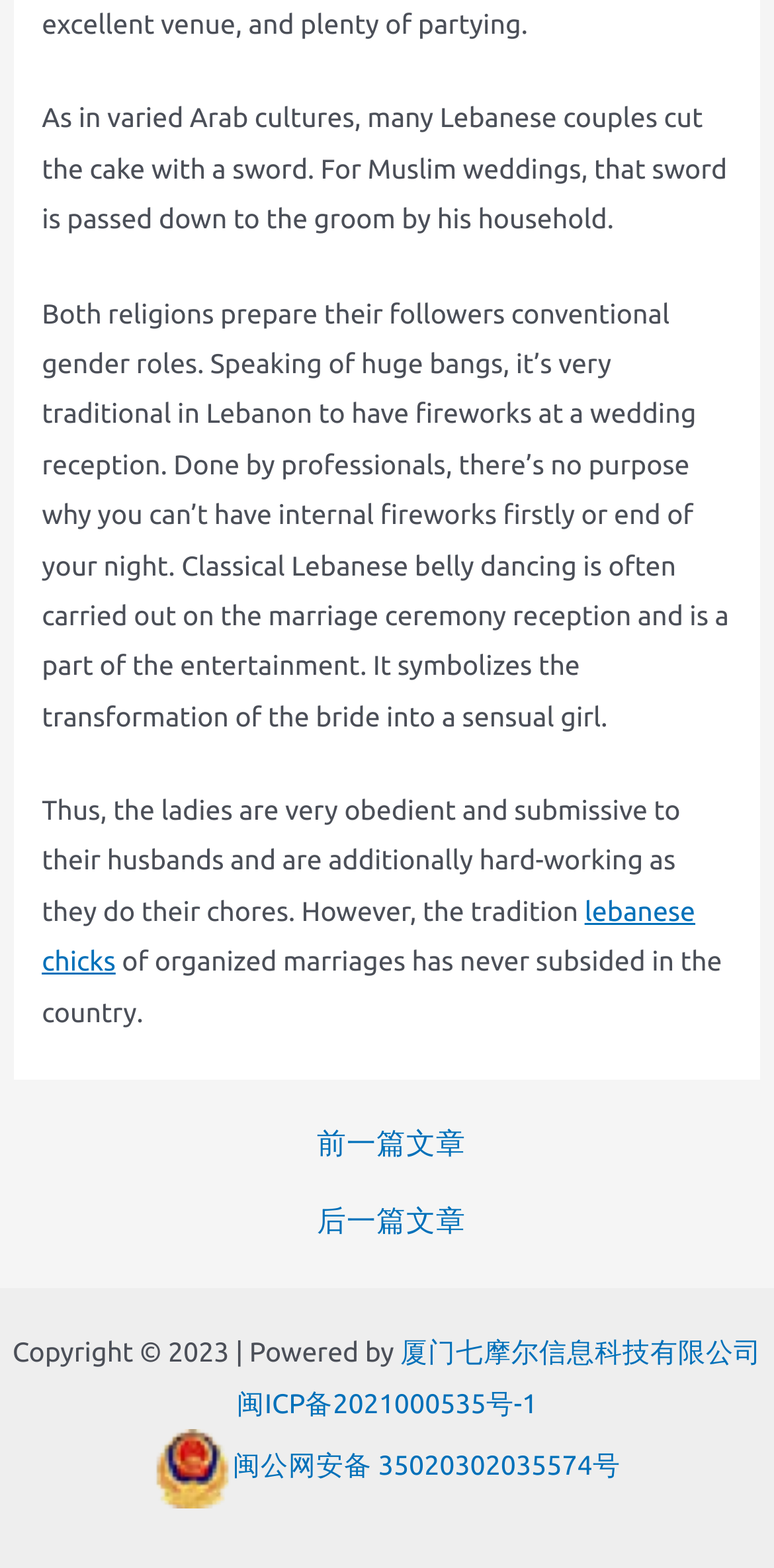Extract the bounding box coordinates for the UI element described by the text: "厦门七摩尔信息科技有限公司". The coordinates should be in the form of [left, top, right, bottom] with values between 0 and 1.

[0.517, 0.852, 0.984, 0.872]